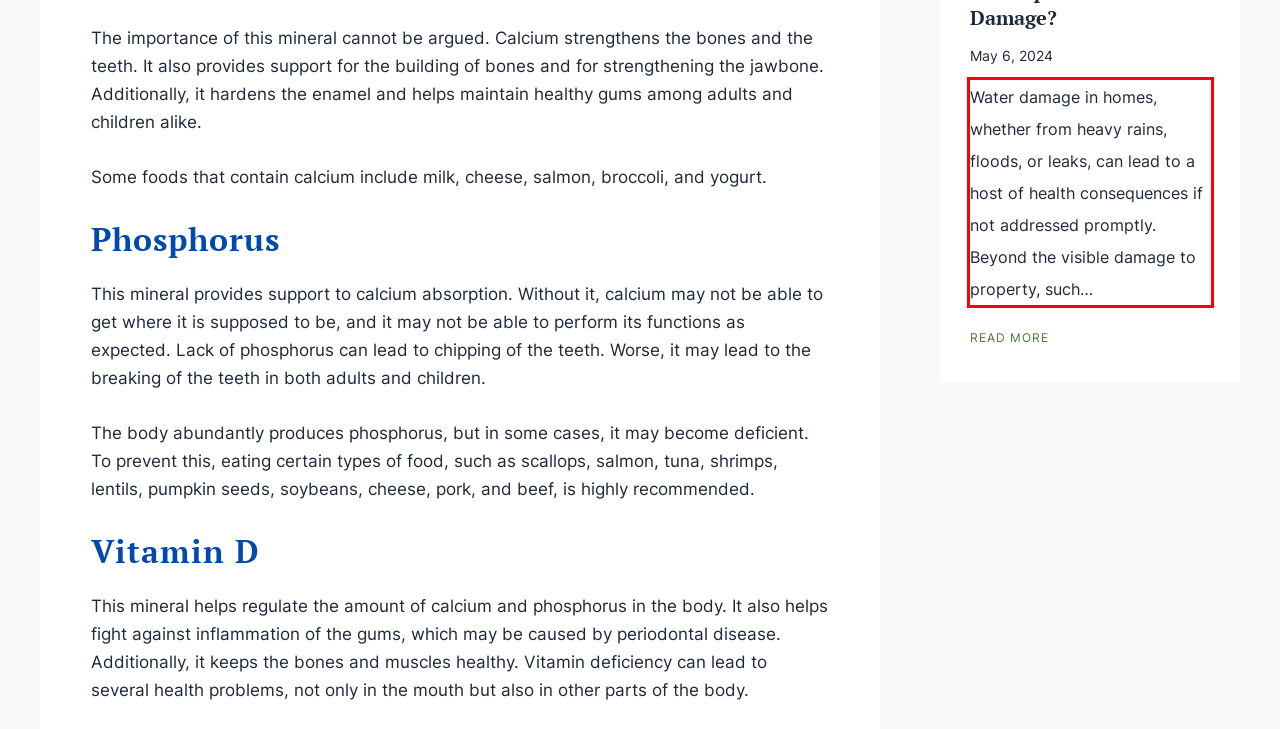Using the provided screenshot of a webpage, recognize the text inside the red rectangle bounding box by performing OCR.

Water damage in homes, whether from heavy rains, floods, or leaks, can lead to a host of health consequences if not addressed promptly. Beyond the visible damage to property, such…